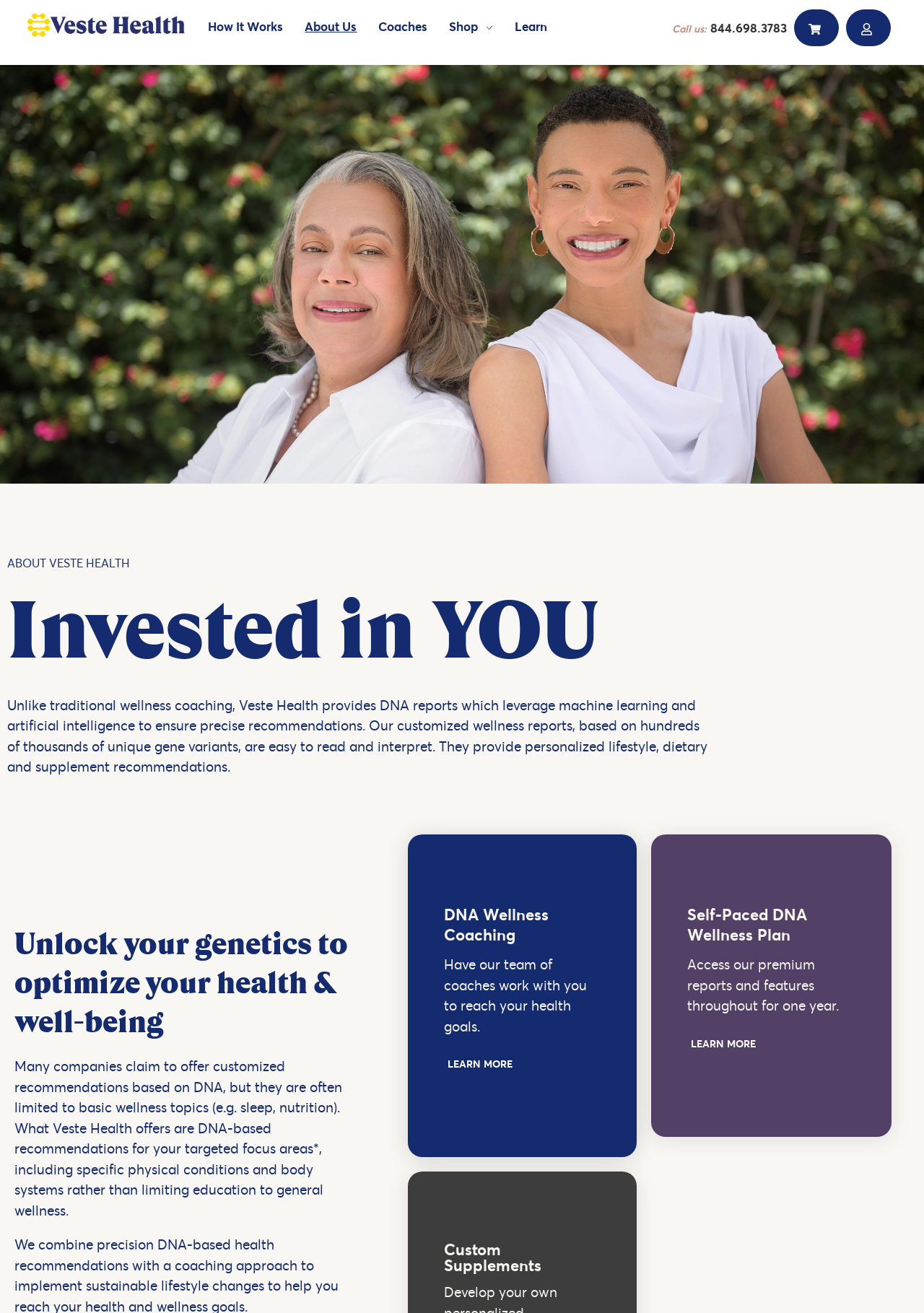What is the name of the company?
Please provide a comprehensive answer based on the visual information in the image.

The name of the company can be found in the heading element 'Veste Health' with bounding box coordinates [0.029, 0.028, 0.03, 0.028] and also in the link element 'Veste Health' with bounding box coordinates [0.029, 0.028, 0.191, 0.052].